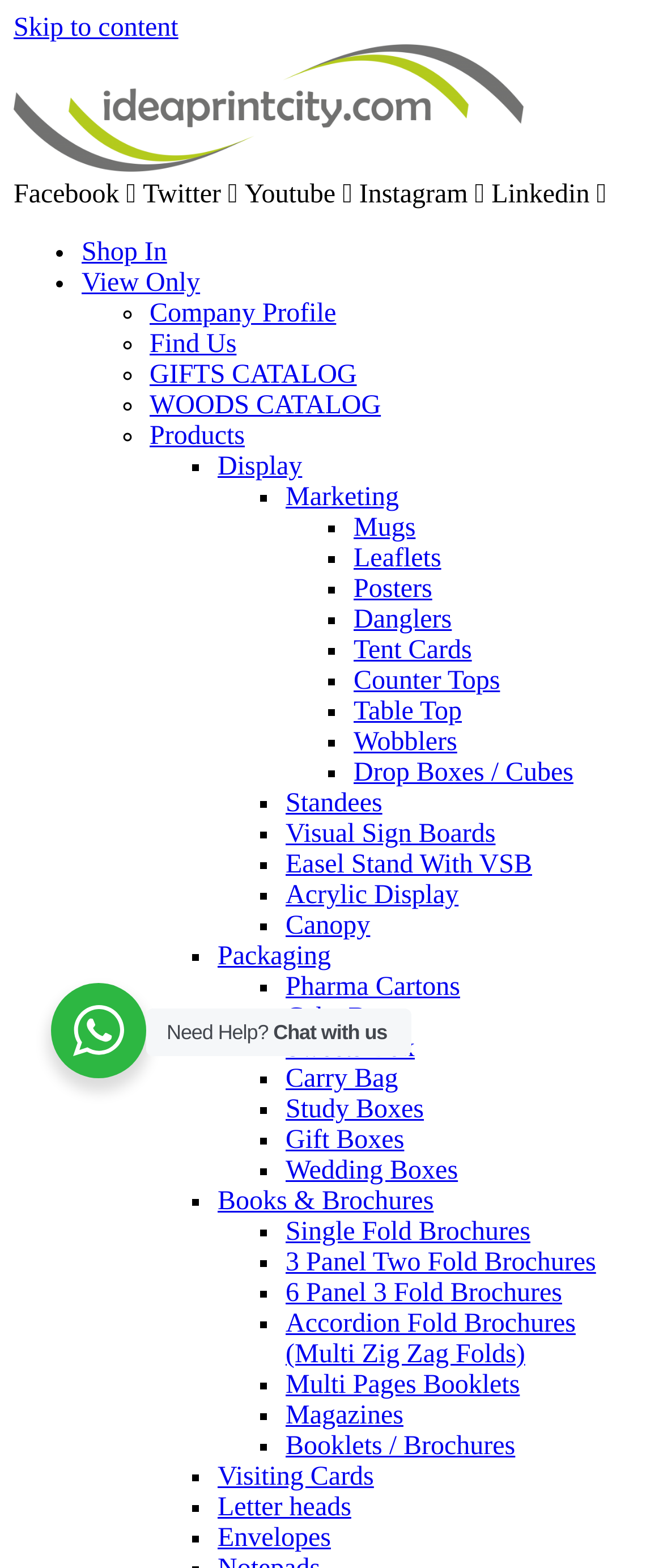Locate the bounding box coordinates of the element's region that should be clicked to carry out the following instruction: "Explore the 'GIFTS CATALOG'". The coordinates need to be four float numbers between 0 and 1, i.e., [left, top, right, bottom].

[0.226, 0.23, 0.538, 0.248]